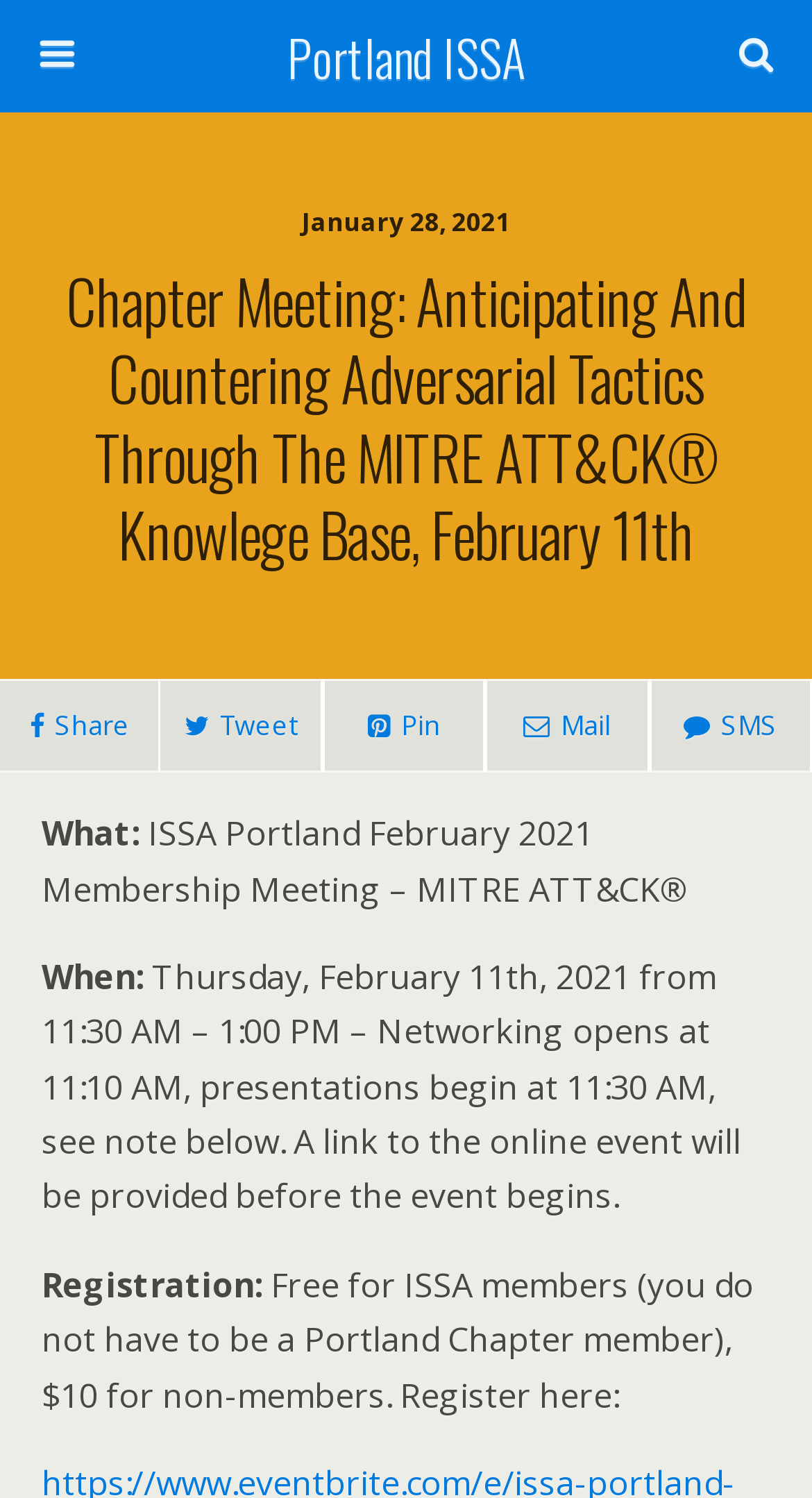Please determine the primary heading and provide its text.

Chapter Meeting: Anticipating And Countering Adversarial Tactics Through The MITRE ATT&CK® Knowlege Base, February 11th